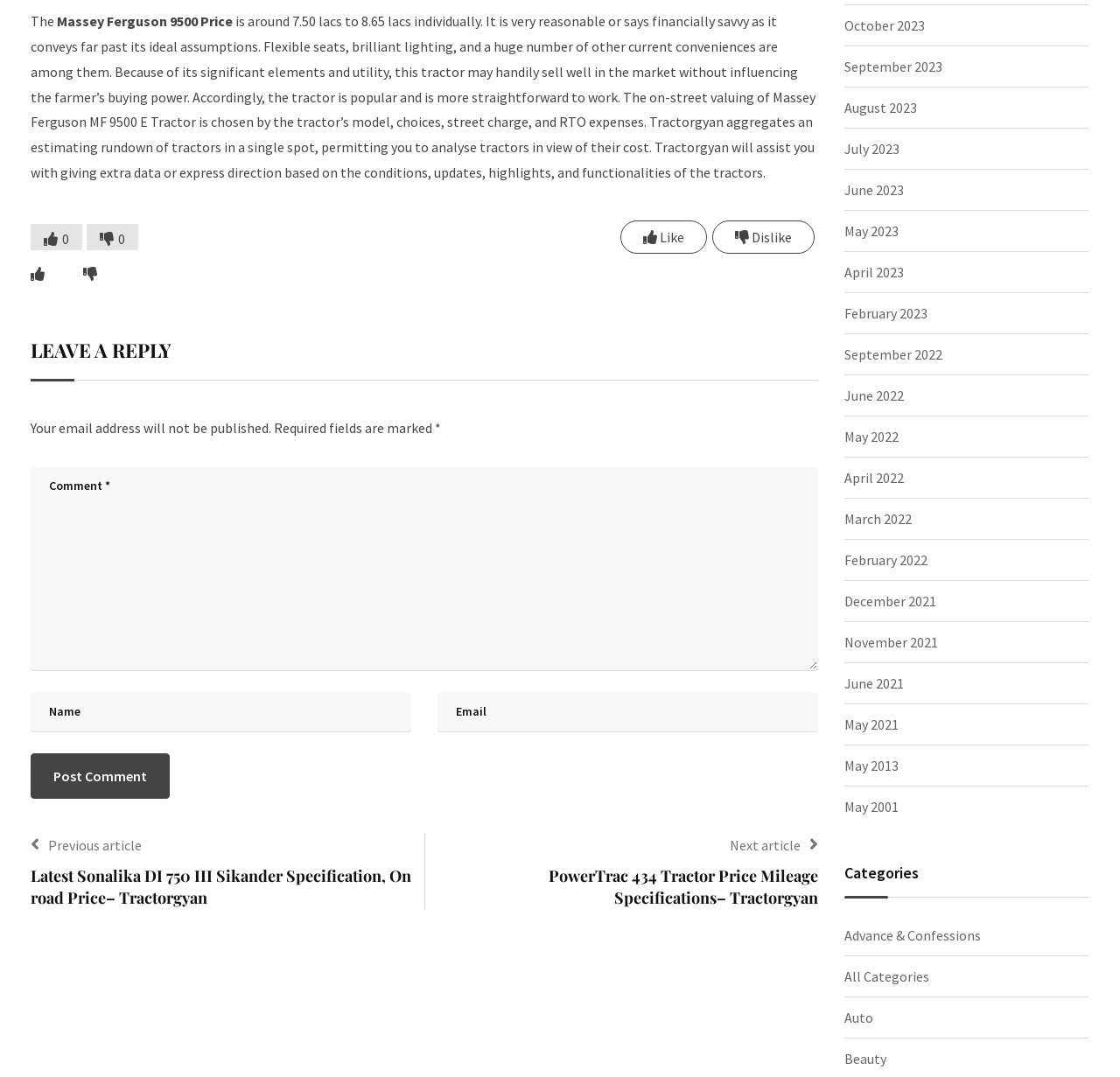How many links are available for previous articles?
Examine the webpage screenshot and provide an in-depth answer to the question.

There are two links available for previous articles, which are 'Previous article' and 'Latest Sonalika DI 750 III Sikander Specification, On road Price– Tractorgyan'.